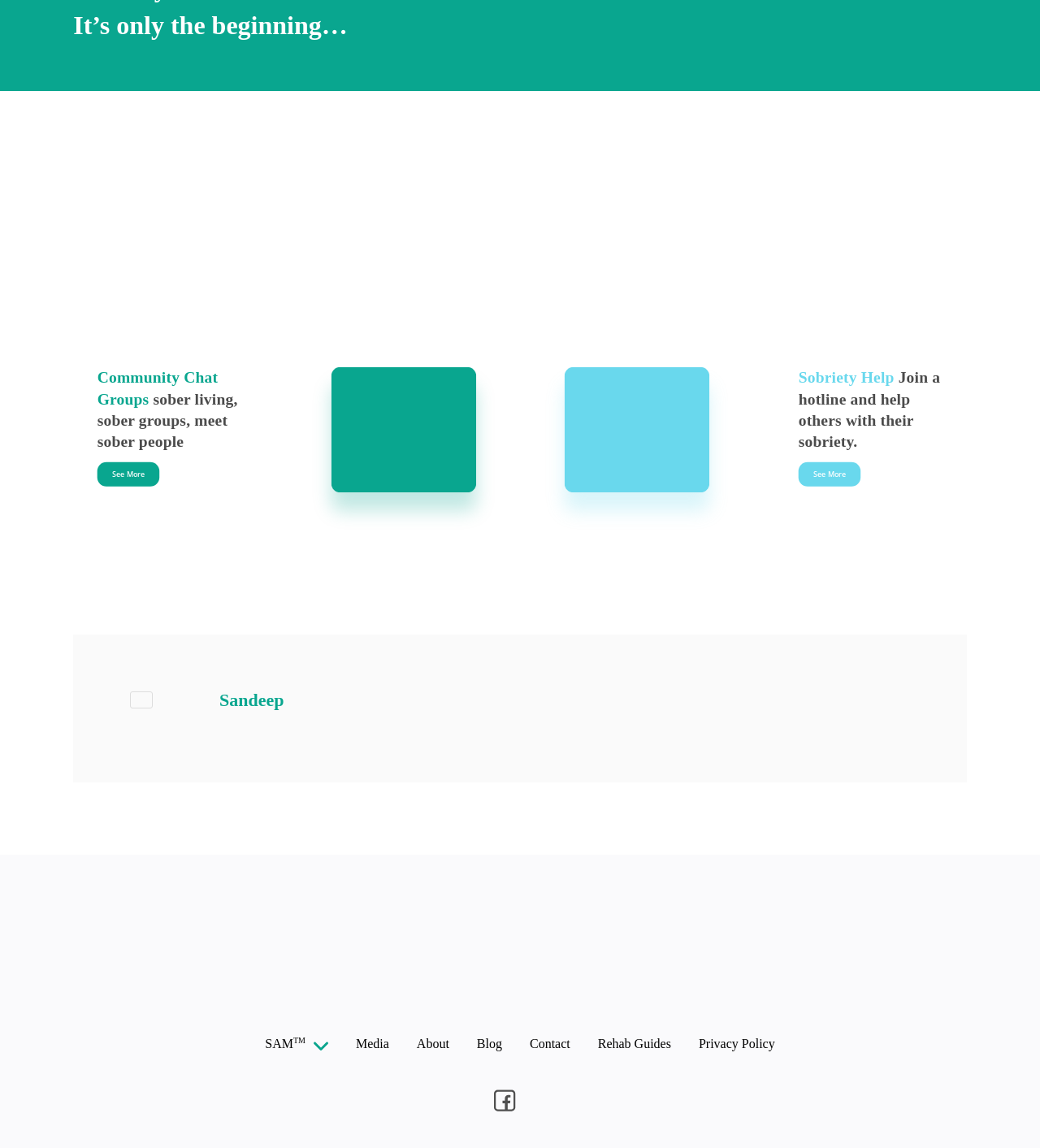Mark the bounding box of the element that matches the following description: "Media".

[0.342, 0.901, 0.374, 0.917]